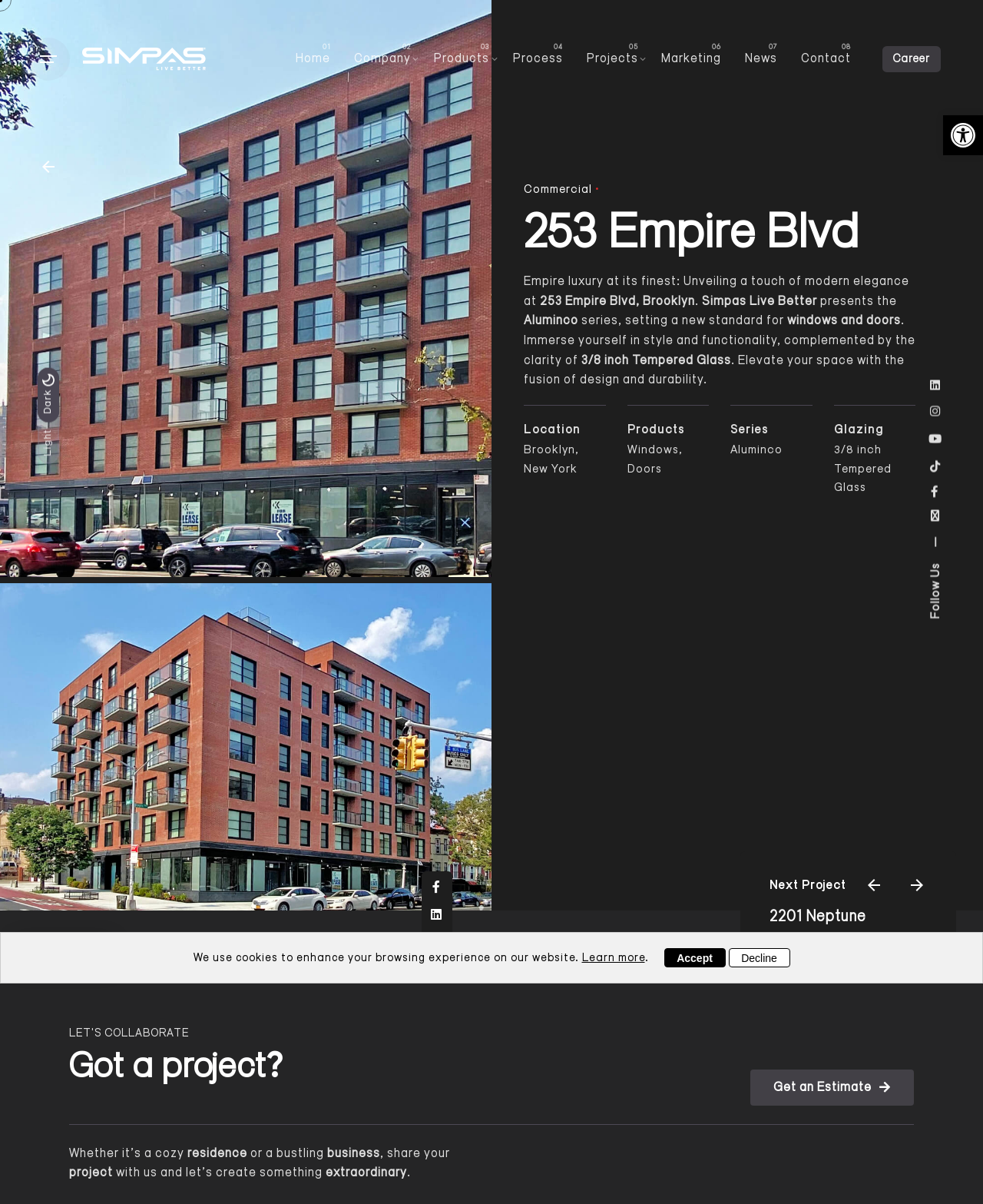Please identify the coordinates of the bounding box for the clickable region that will accomplish this instruction: "Open the menu".

[0.027, 0.031, 0.071, 0.067]